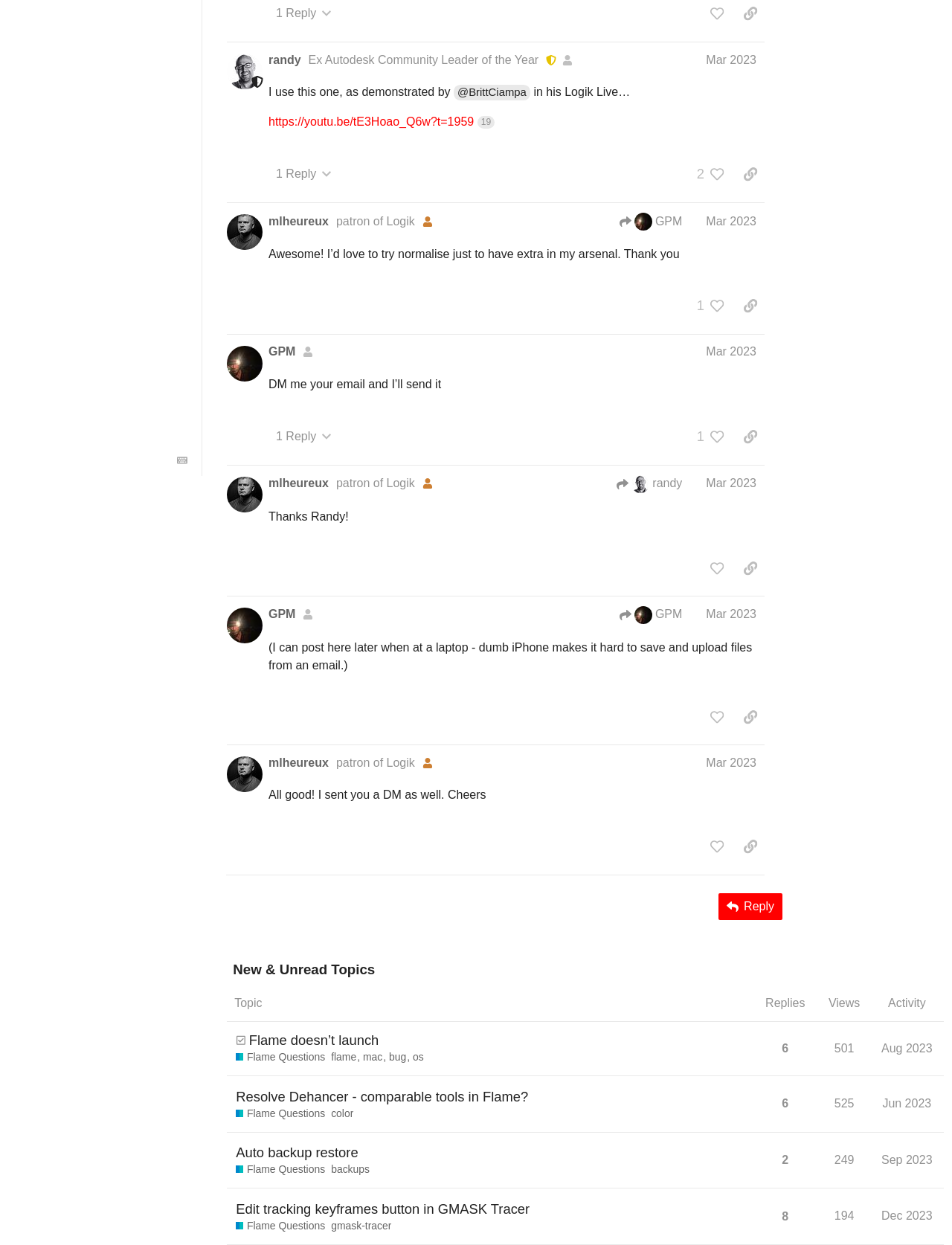Please determine the bounding box coordinates for the UI element described as: "Contact »".

None